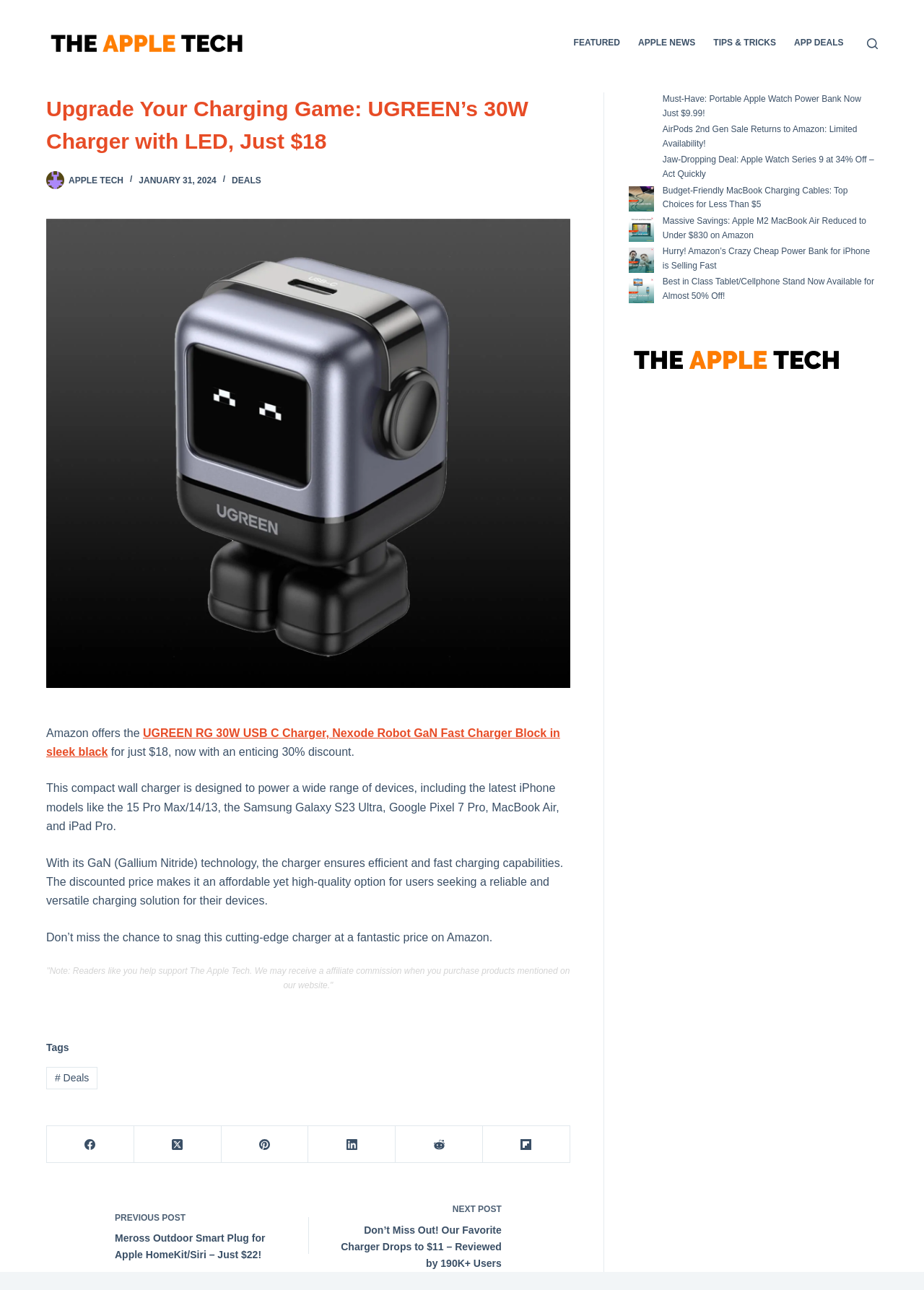How many social media links are present on the webpage?
Provide a thorough and detailed answer to the question.

I counted the social media links by looking at the links 'Facebook', 'X (Twitter)', 'Pinterest', 'LinkedIn', 'Reddit', and 'Flipboard' at the bottom of the webpage.